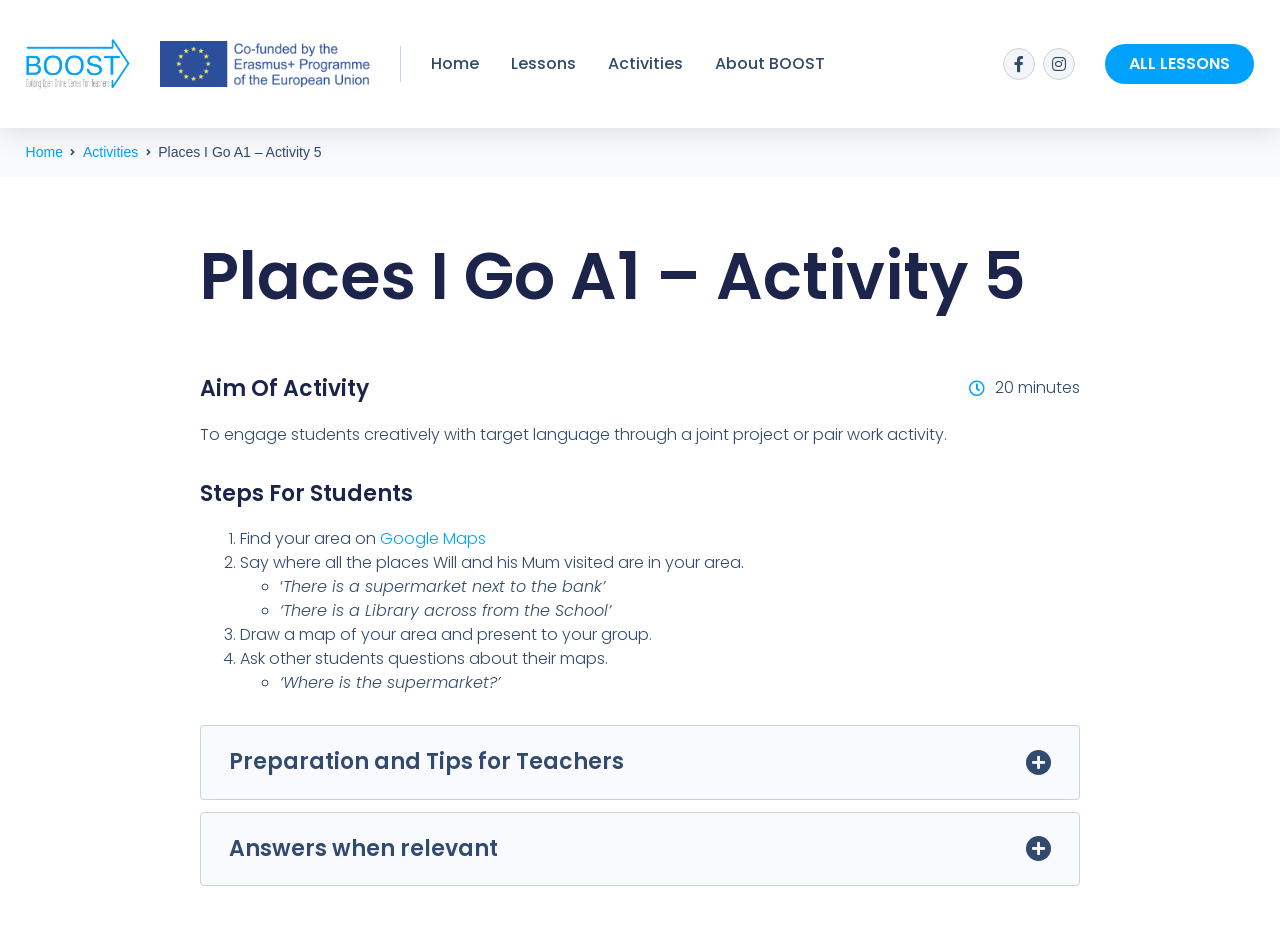What is the aim of this activity?
Provide a detailed answer to the question using information from the image.

The aim of this activity is to engage students creatively with target language through a joint project or pair work activity, as stated in the webpage.